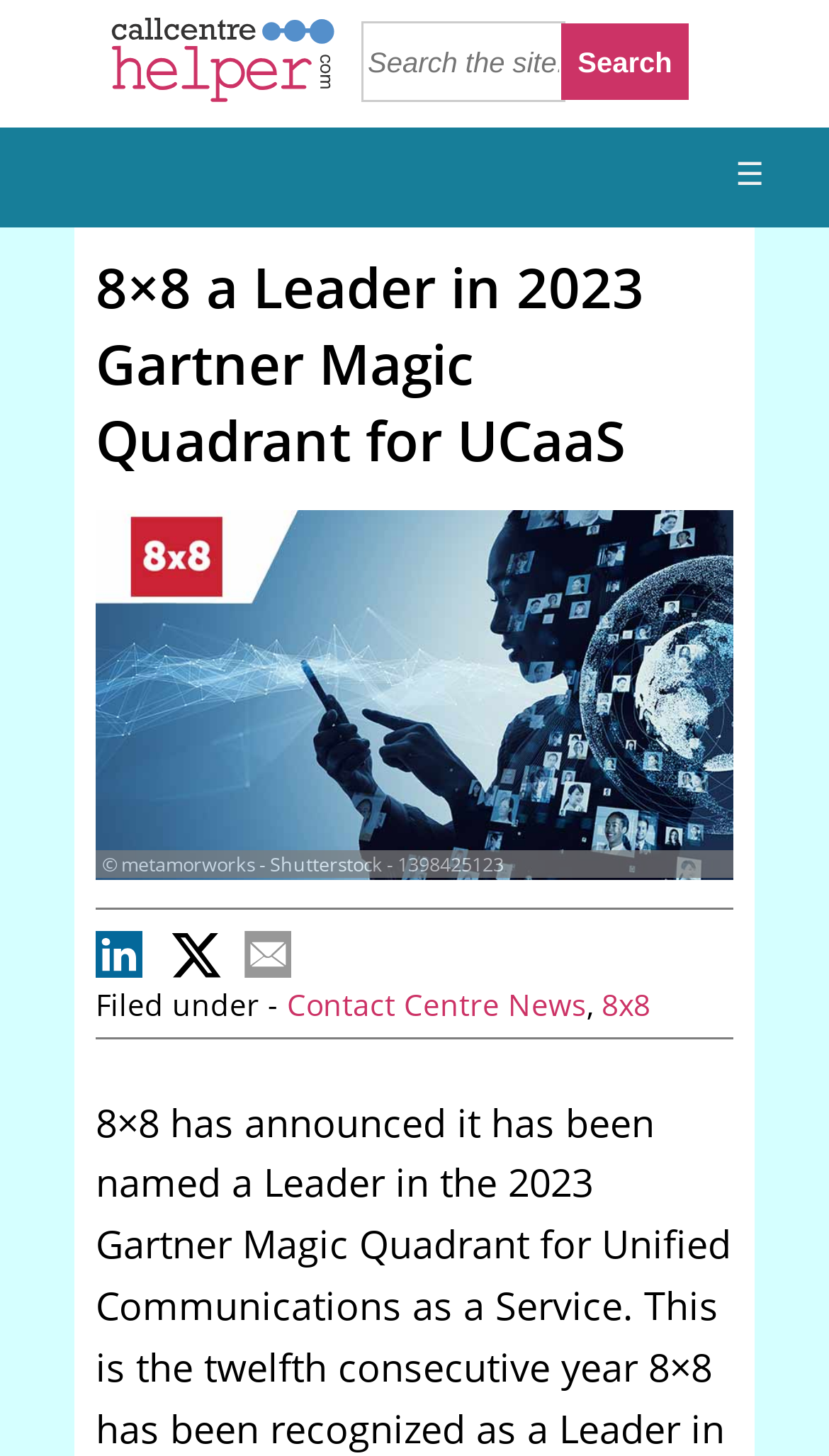Give a concise answer using one word or a phrase to the following question:
What is the image above the search bar?

8x8 logo